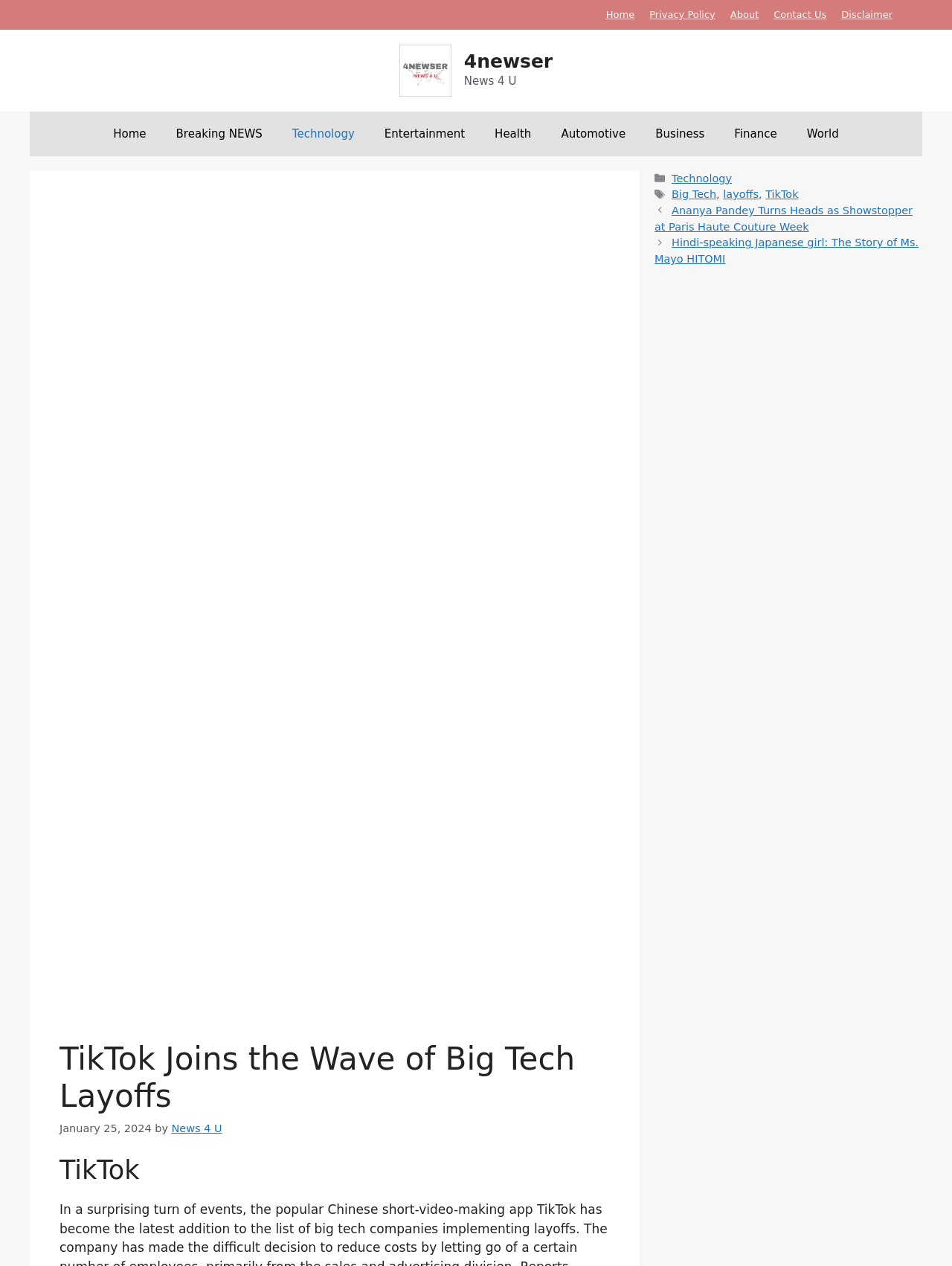Please find the bounding box coordinates of the element's region to be clicked to carry out this instruction: "go to home page".

[0.637, 0.007, 0.667, 0.016]